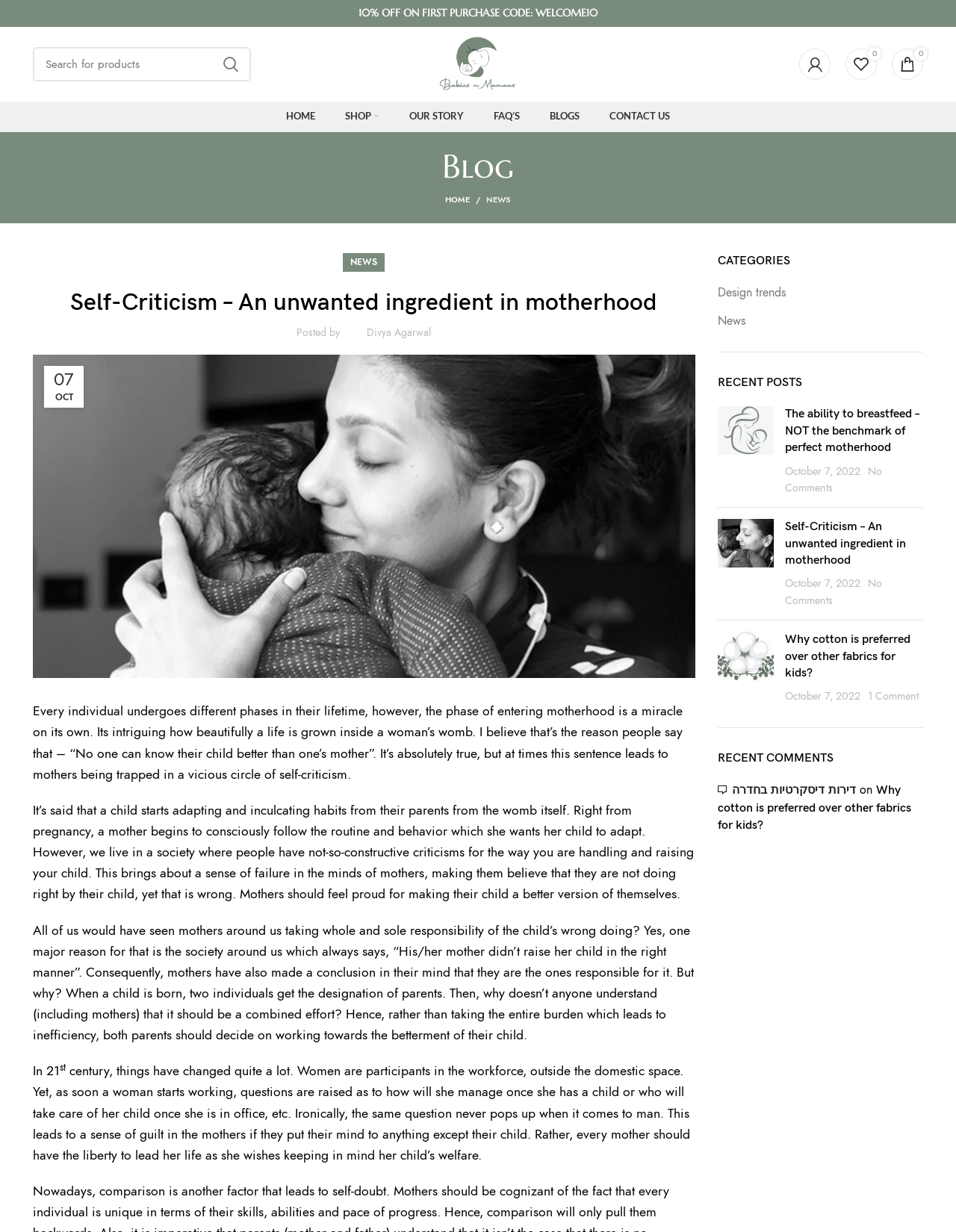Examine the screenshot and answer the question in as much detail as possible: What is the topic of the blog post?

I determined the answer by looking at the blog post title and finding the text 'Self-Criticism – An unwanted ingredient in motherhood' which indicates the topic of the blog post.